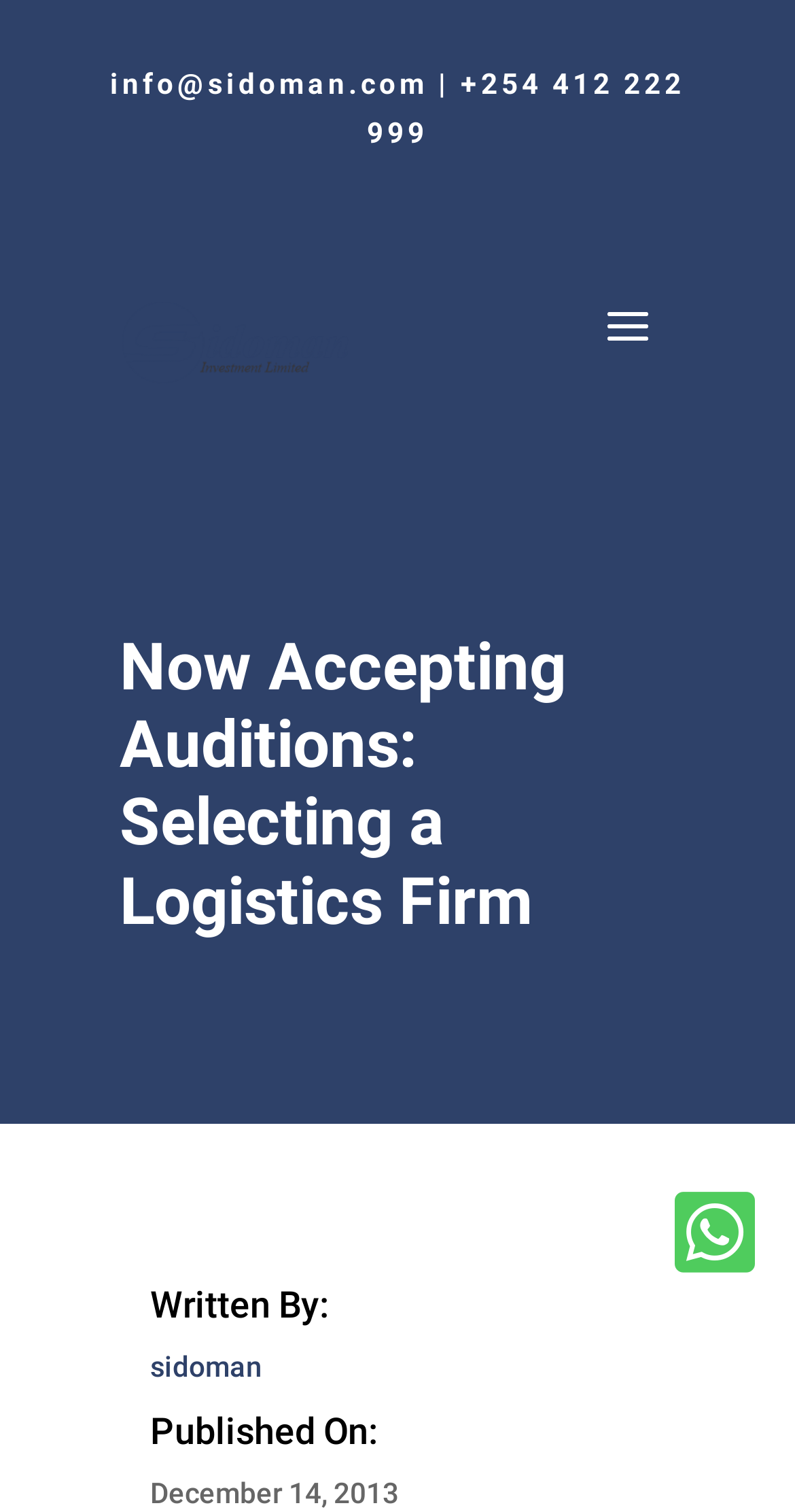Please answer the following question using a single word or phrase: 
What is the phone number on the webpage?

+254 412 222 999